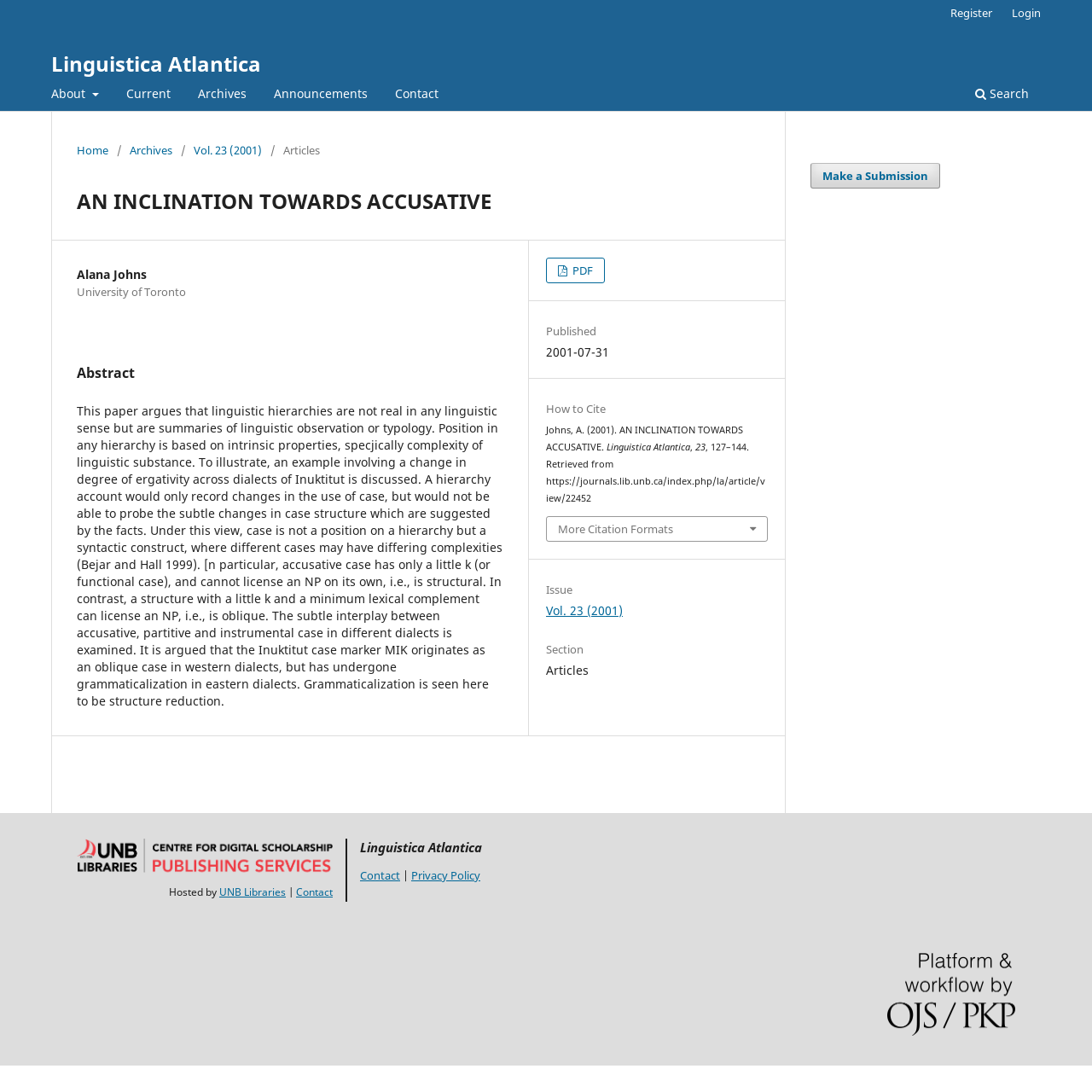Please determine the bounding box coordinates of the area that needs to be clicked to complete this task: 'Download the article in PDF format'. The coordinates must be four float numbers between 0 and 1, formatted as [left, top, right, bottom].

[0.5, 0.236, 0.554, 0.259]